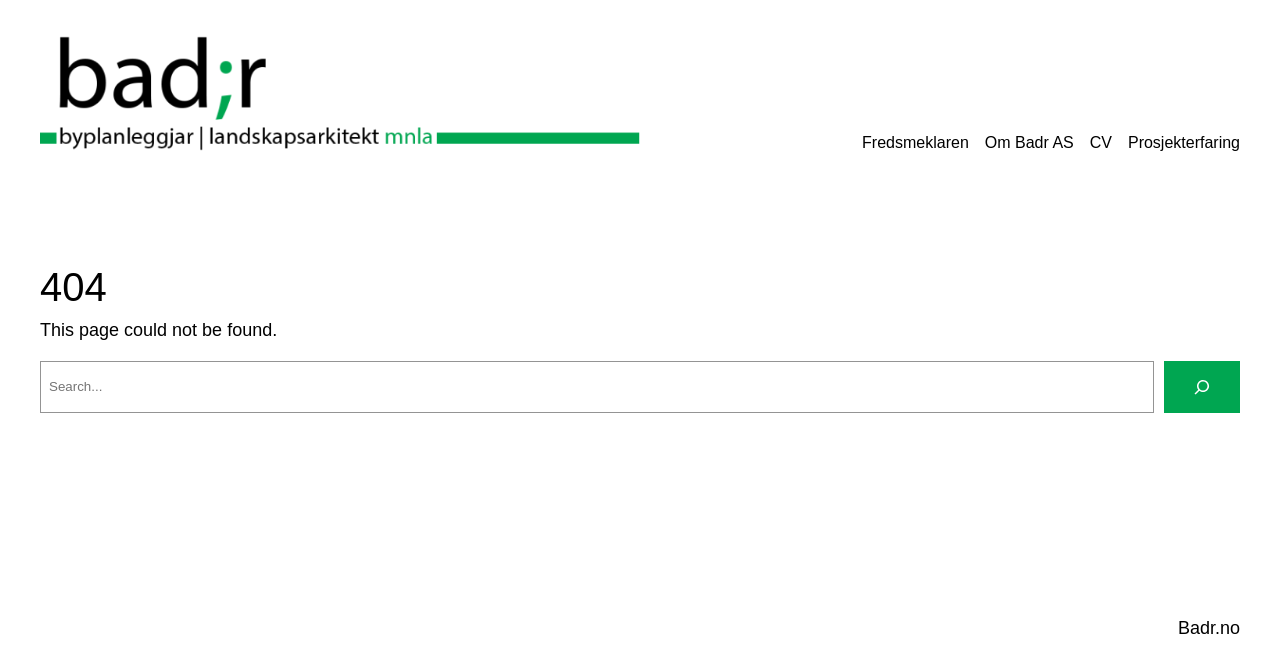Identify the bounding box coordinates for the element you need to click to achieve the following task: "check CV page". The coordinates must be four float values ranging from 0 to 1, formatted as [left, top, right, bottom].

[0.851, 0.193, 0.869, 0.231]